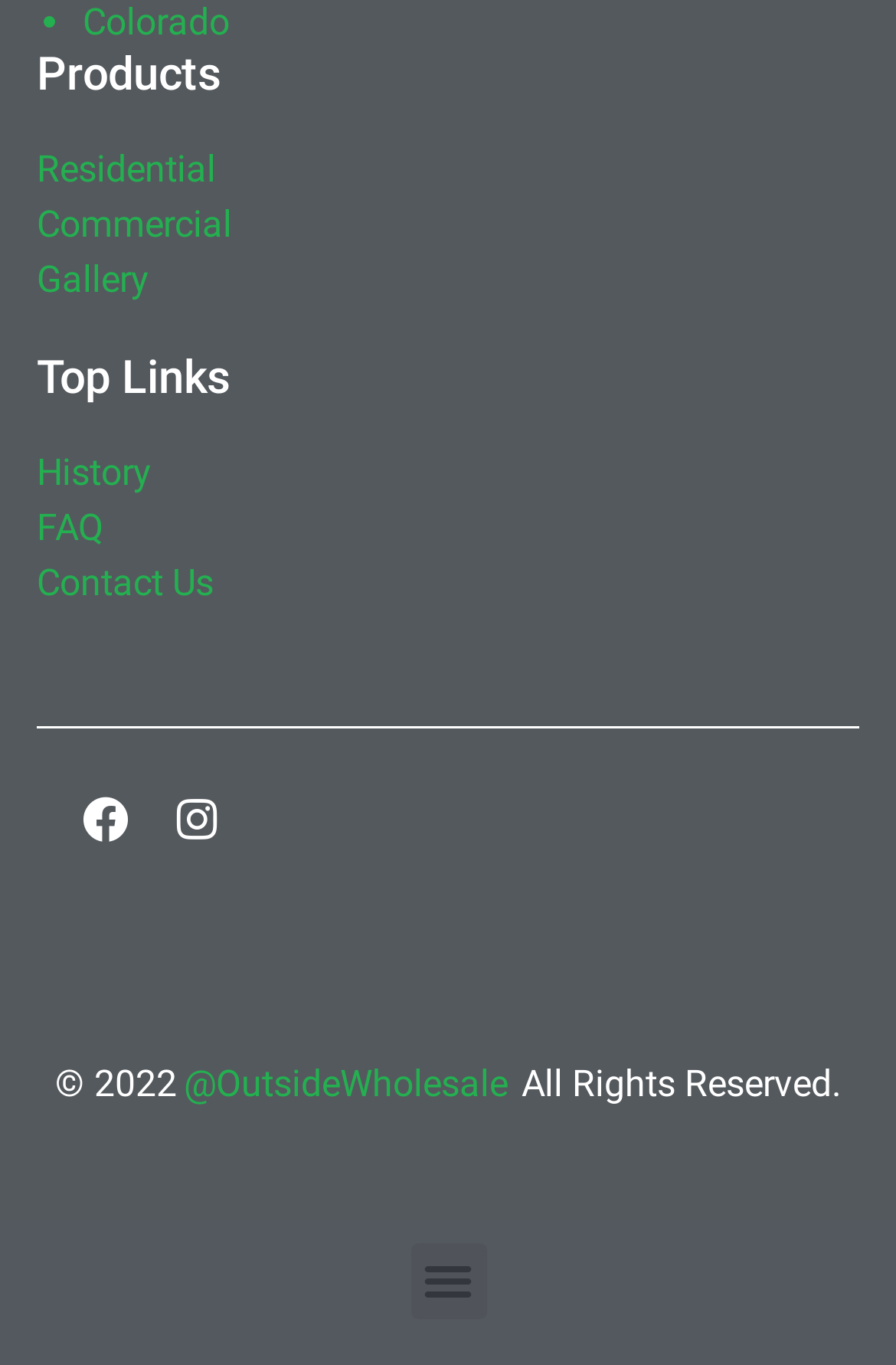From the webpage screenshot, predict the bounding box of the UI element that matches this description: "FAQ".

[0.041, 0.366, 0.959, 0.407]